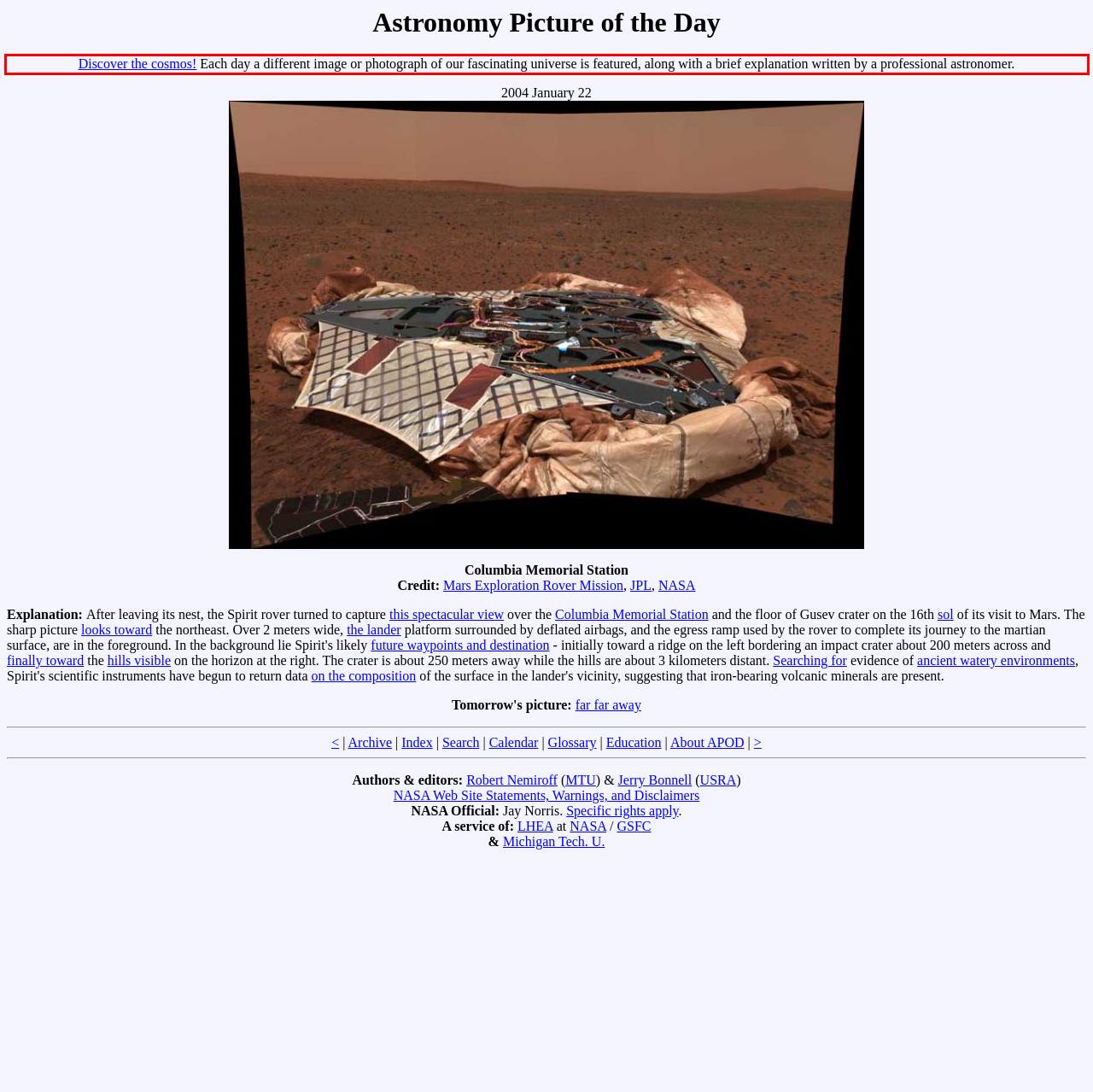Look at the webpage screenshot and recognize the text inside the red bounding box.

Discover the cosmos! Each day a different image or photograph of our fascinating universe is featured, along with a brief explanation written by a professional astronomer.